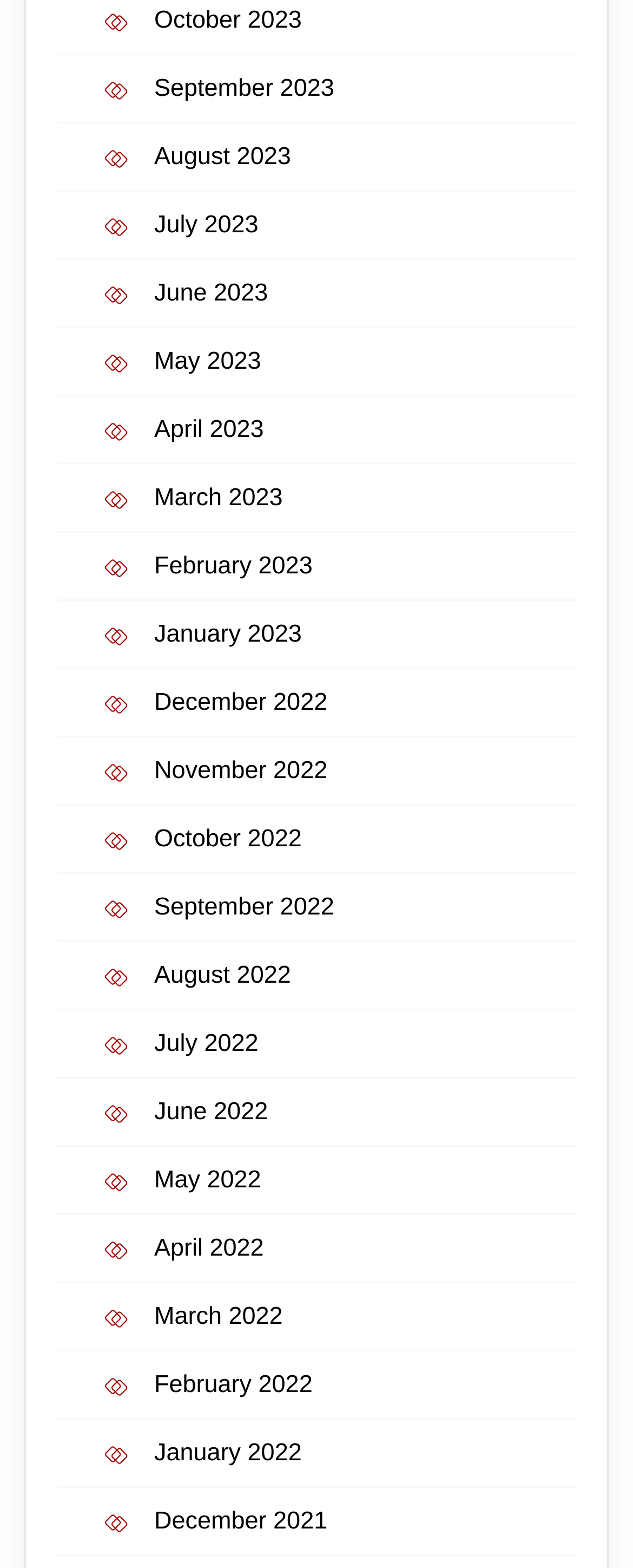Specify the bounding box coordinates of the area that needs to be clicked to achieve the following instruction: "Check Contact Info".

None